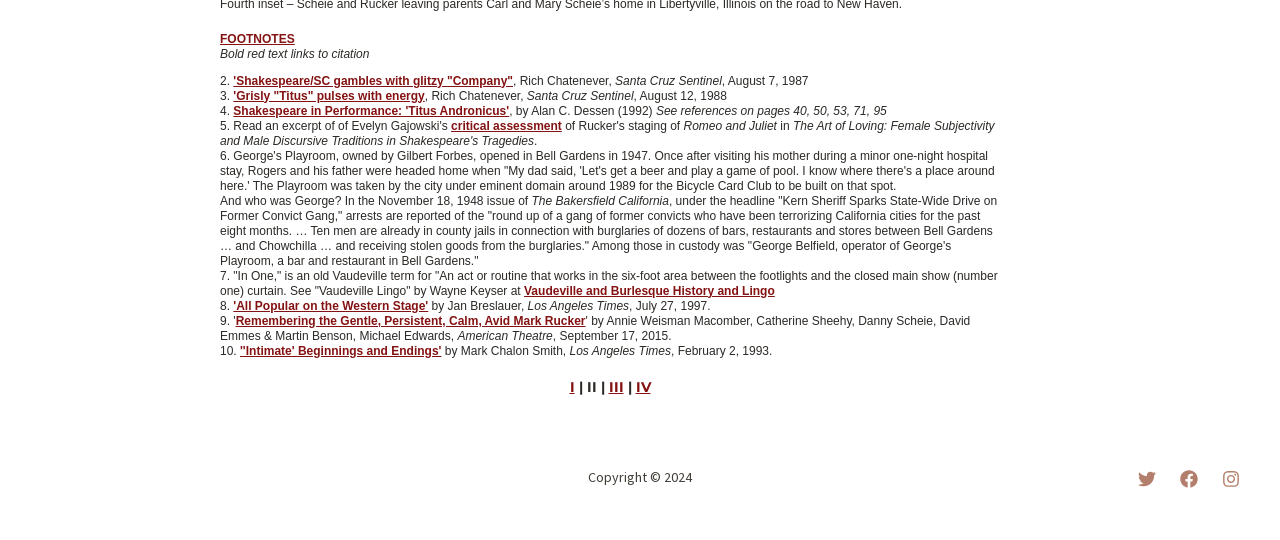Show the bounding box coordinates for the element that needs to be clicked to execute the following instruction: "Visit 'Vaudeville and Burlesque History and Lingo'". Provide the coordinates in the form of four float numbers between 0 and 1, i.e., [left, top, right, bottom].

[0.409, 0.525, 0.605, 0.551]